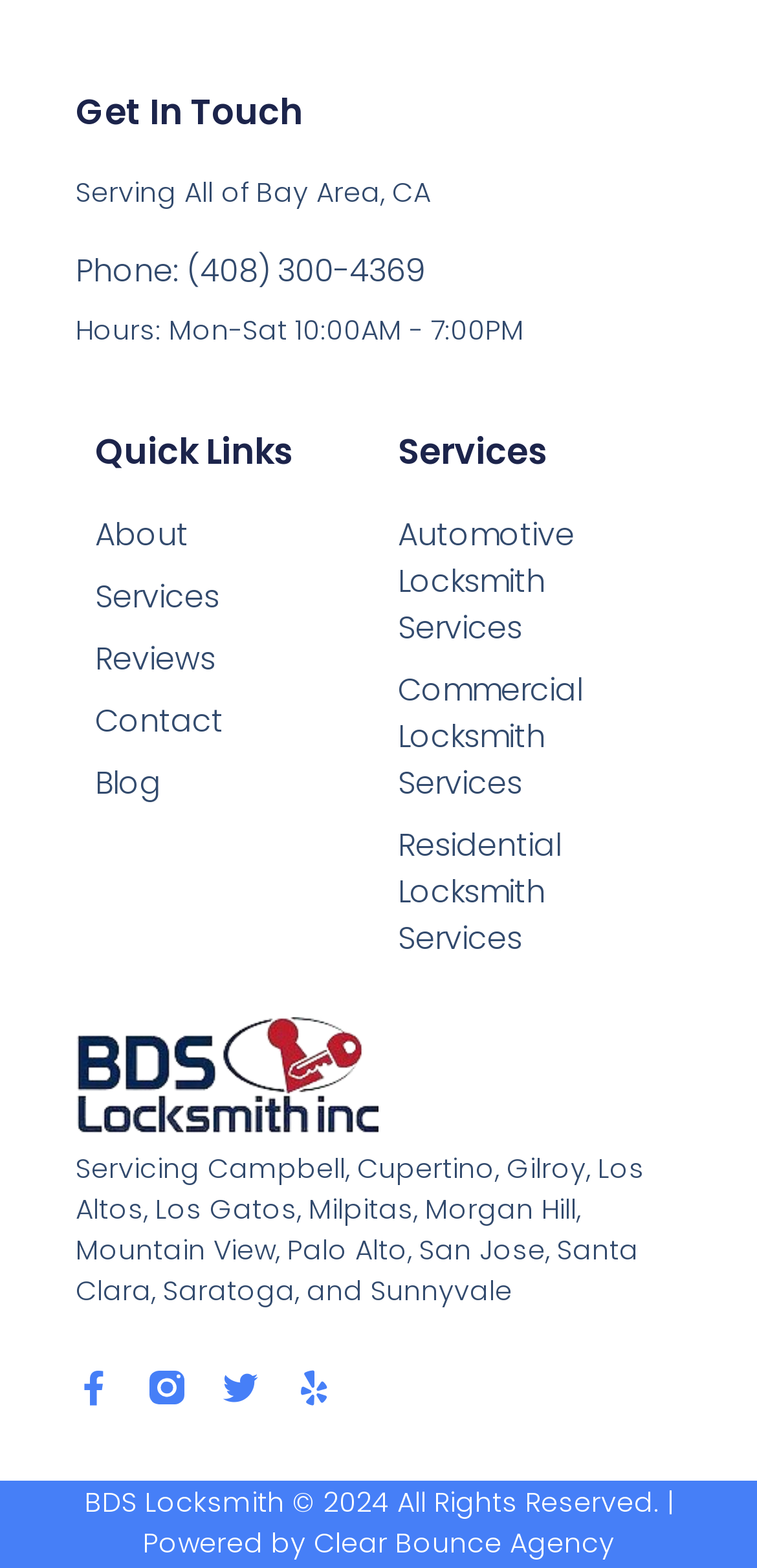Please identify the bounding box coordinates of the region to click in order to complete the task: "Check the business hours". The coordinates must be four float numbers between 0 and 1, specified as [left, top, right, bottom].

[0.1, 0.198, 0.692, 0.223]